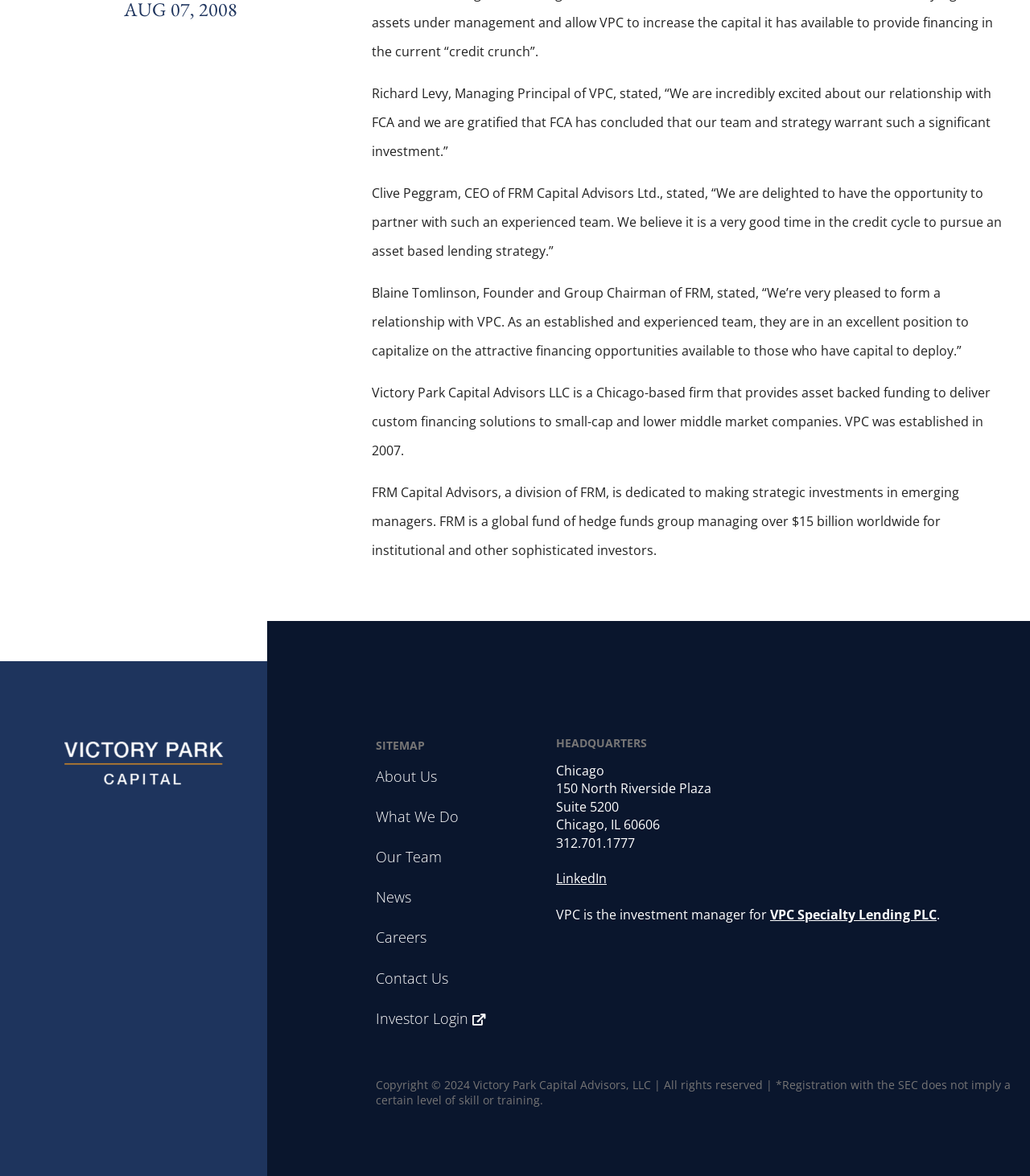Using the description "LinkedIn", predict the bounding box of the relevant HTML element.

[0.54, 0.74, 0.589, 0.755]